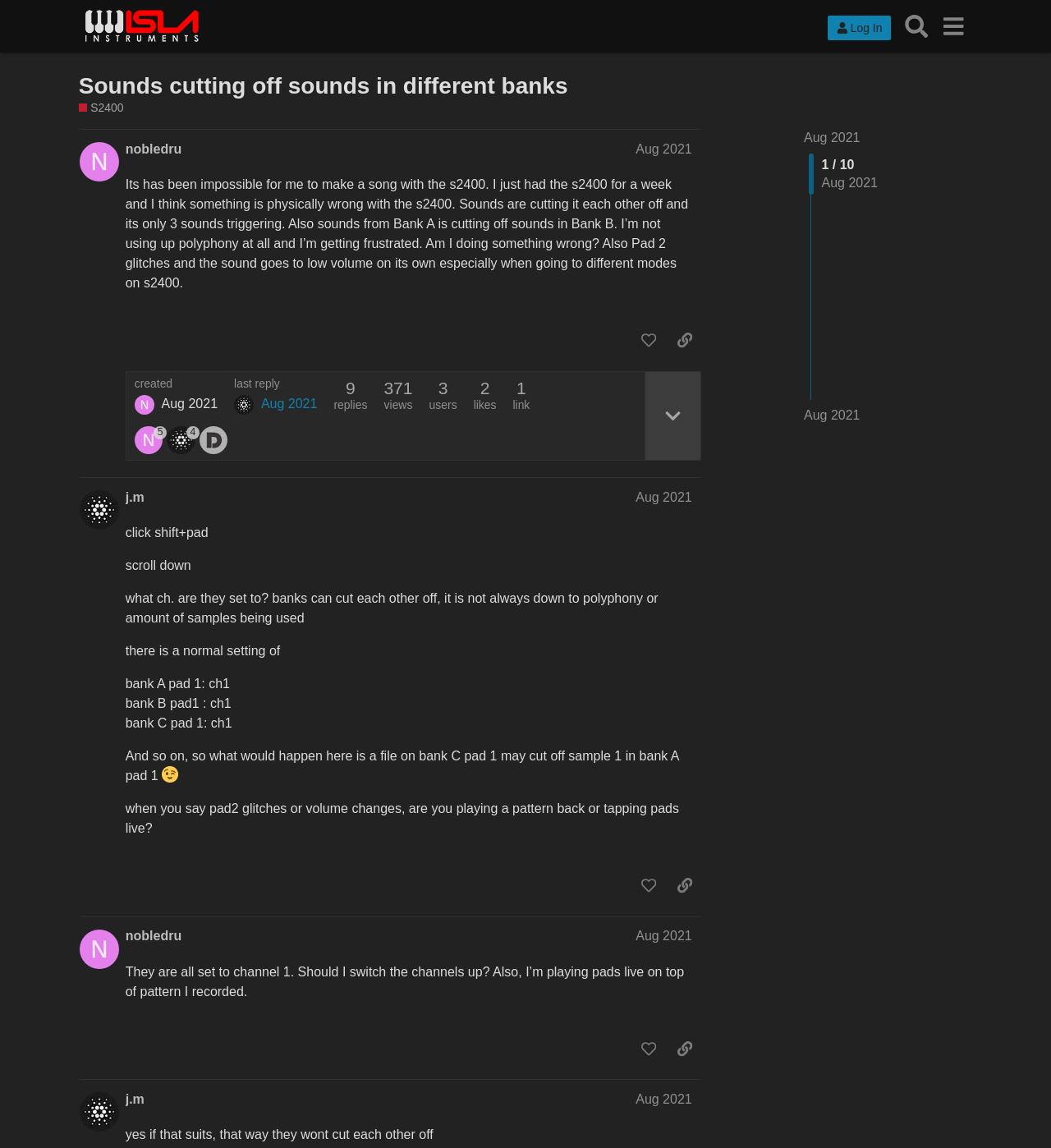Locate the bounding box of the UI element defined by this description: "title="like this post"". The coordinates should be given as four float numbers between 0 and 1, formatted as [left, top, right, bottom].

[0.602, 0.759, 0.632, 0.784]